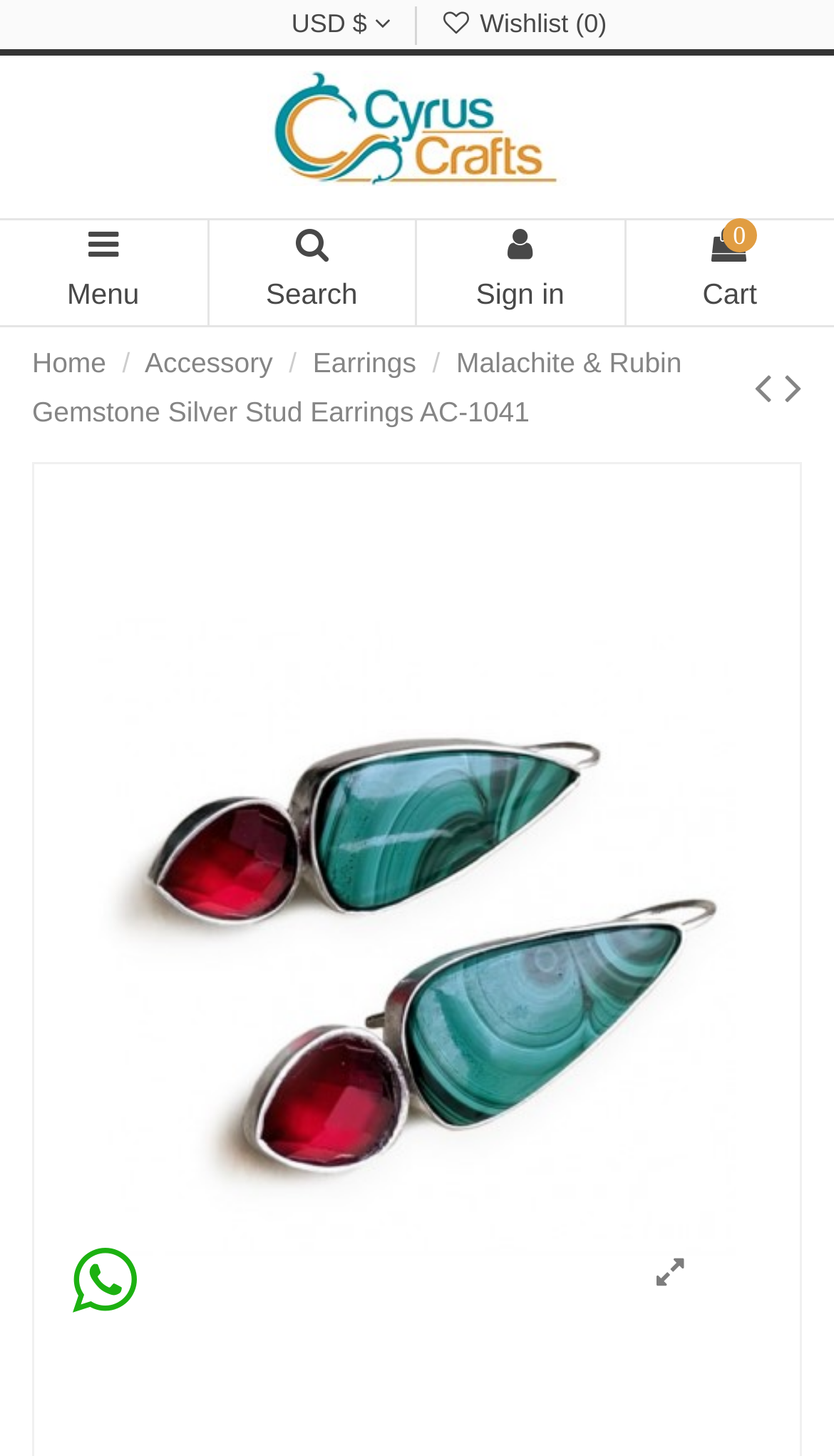Predict the bounding box coordinates of the area that should be clicked to accomplish the following instruction: "Search for products". The bounding box coordinates should consist of four float numbers between 0 and 1, i.e., [left, top, right, bottom].

[0.319, 0.191, 0.429, 0.214]